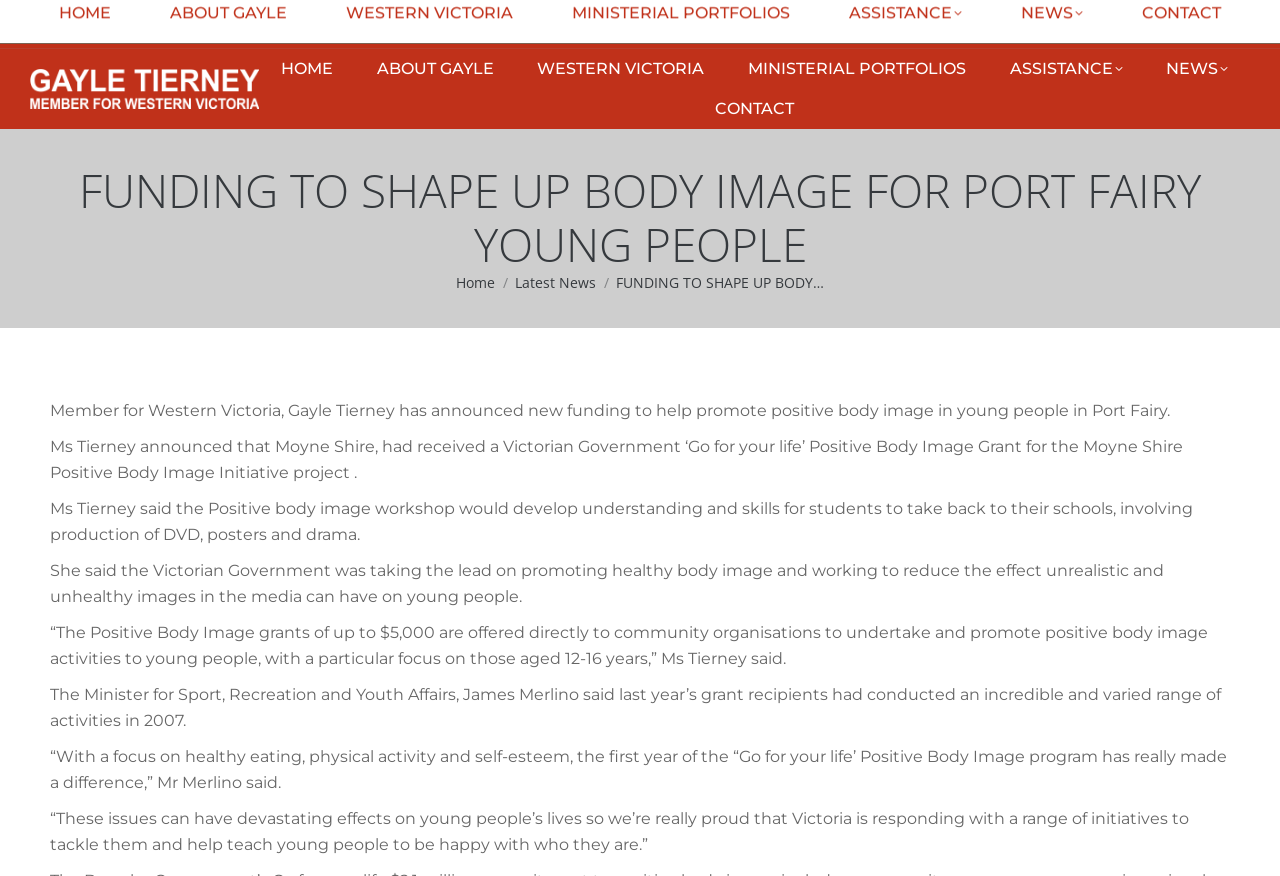Determine the bounding box coordinates of the element that should be clicked to execute the following command: "Visit Gayle Tierney's homepage".

[0.023, 0.062, 0.203, 0.141]